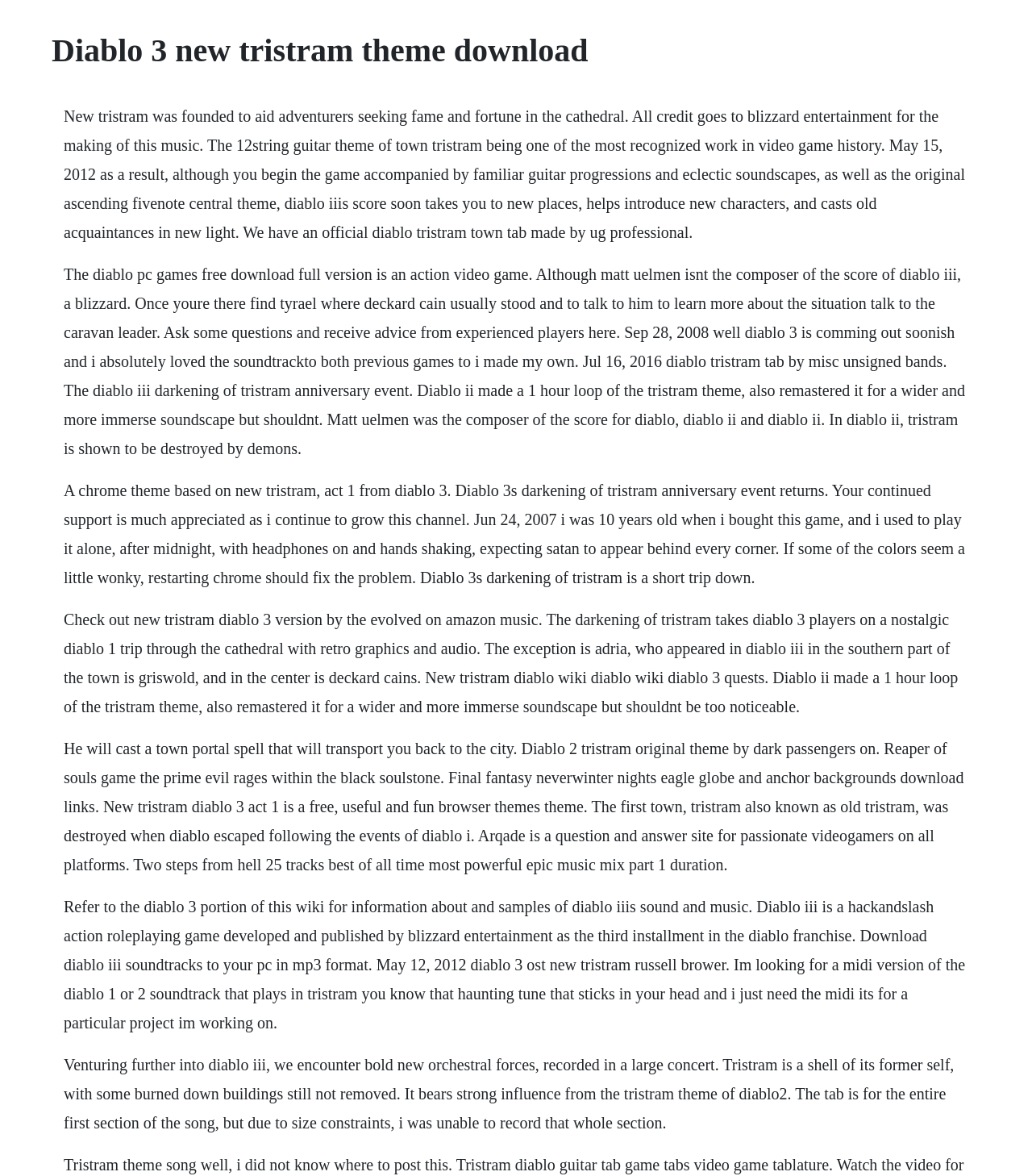Answer with a single word or phrase: 
What is the format of the Diablo III soundtracks that can be downloaded?

MP3